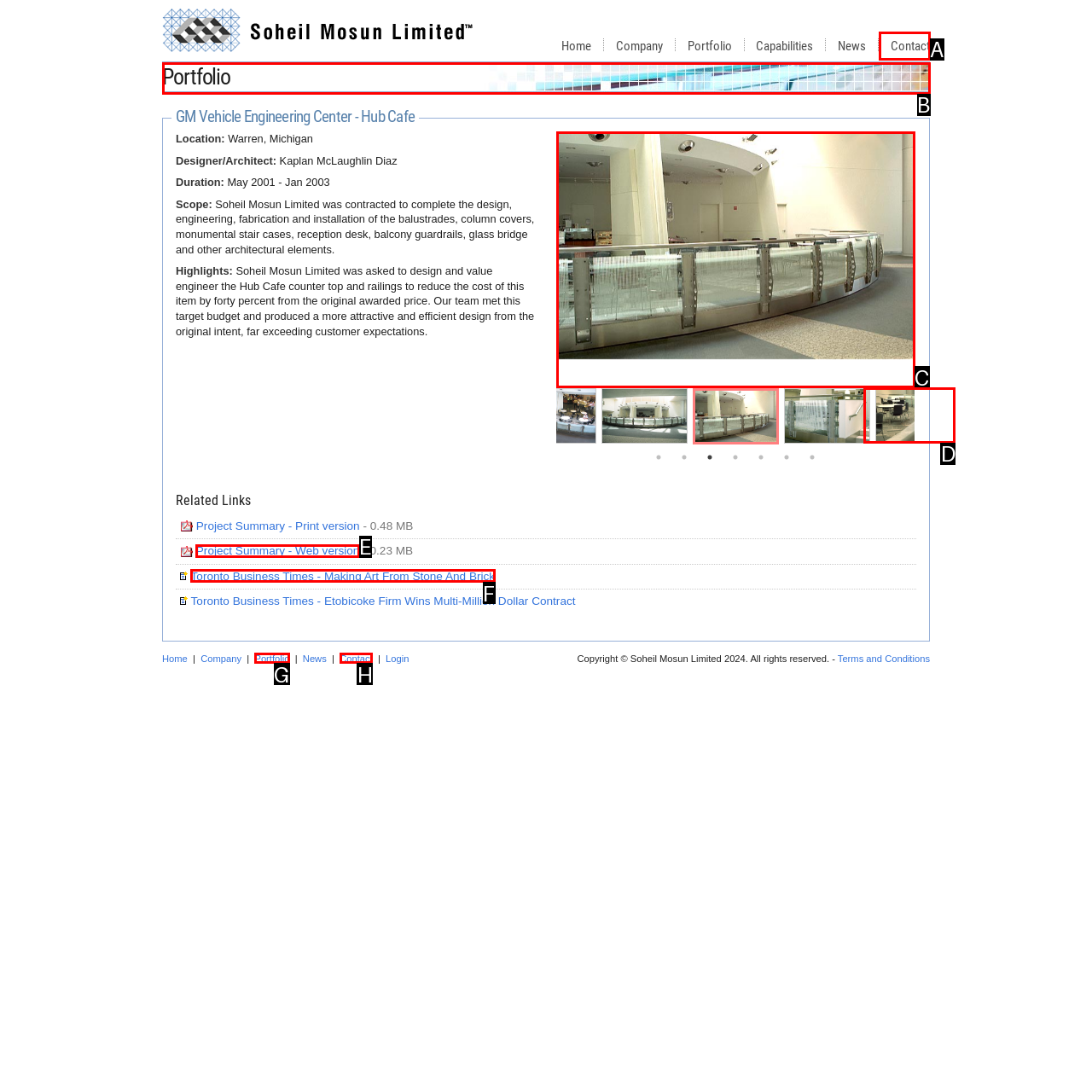Find the HTML element that suits the description: Curved structure accentuates surroundings
Indicate your answer with the letter of the matching option from the choices provided.

C